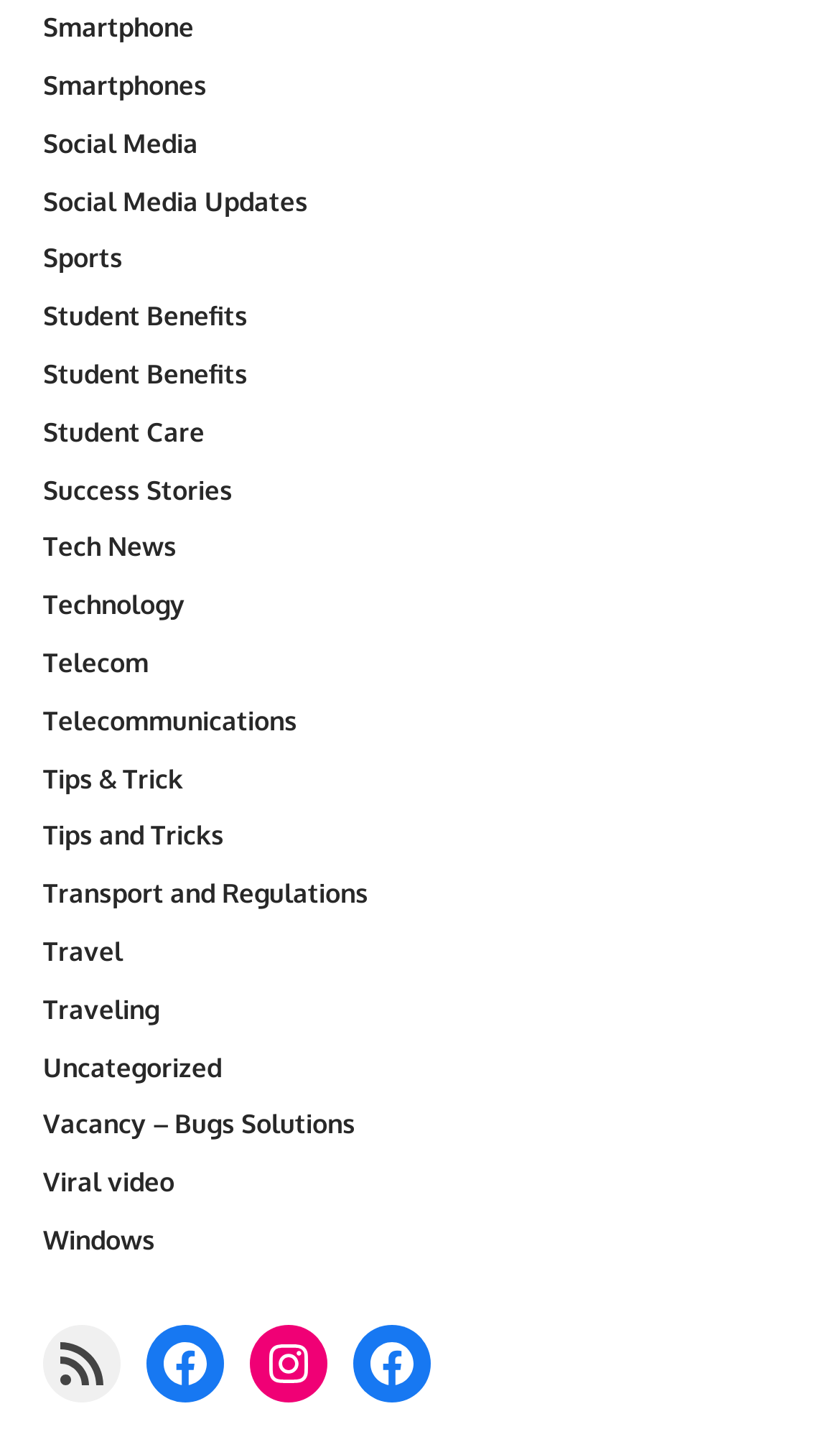Locate the bounding box coordinates of the element's region that should be clicked to carry out the following instruction: "Check out Tech News". The coordinates need to be four float numbers between 0 and 1, i.e., [left, top, right, bottom].

[0.051, 0.359, 0.949, 0.399]